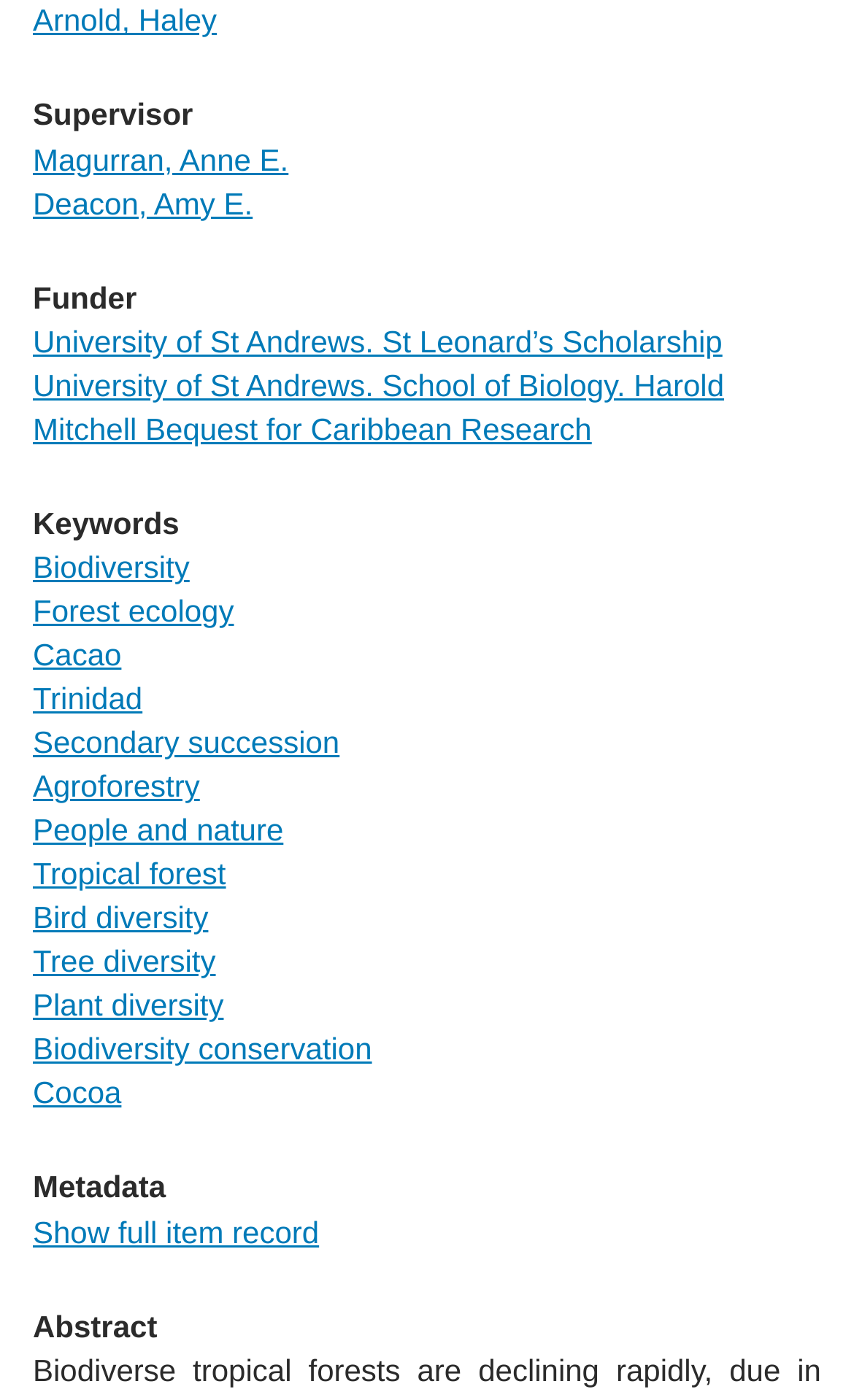Please give the bounding box coordinates of the area that should be clicked to fulfill the following instruction: "Show full item record". The coordinates should be in the format of four float numbers from 0 to 1, i.e., [left, top, right, bottom].

[0.038, 0.867, 0.374, 0.892]